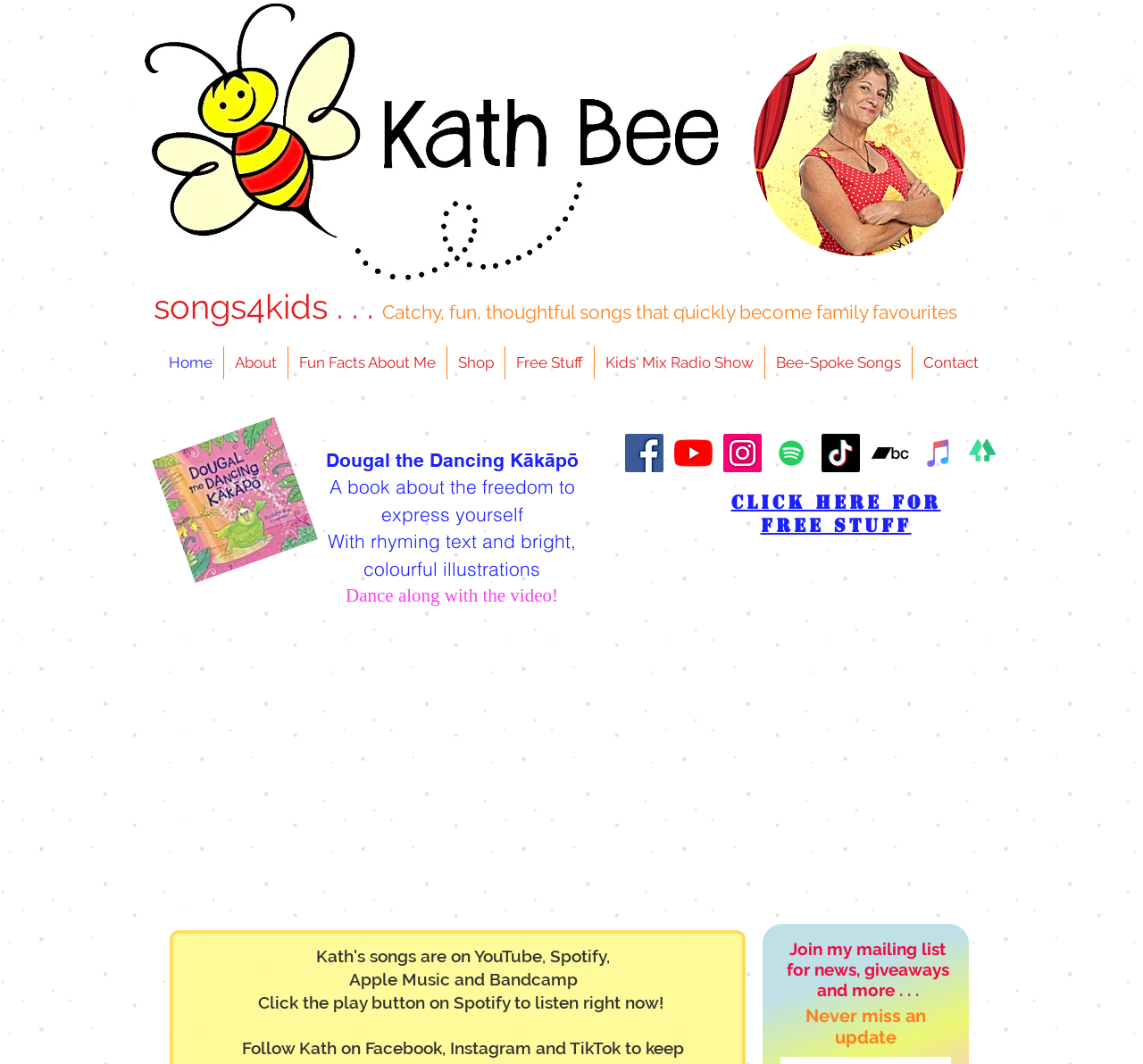For the given element description Home, determine the bounding box coordinates of the UI element. The coordinates should follow the format (top-left x, top-left y, bottom-right x, bottom-right y) and be within the range of 0 to 1.

[0.138, 0.326, 0.195, 0.357]